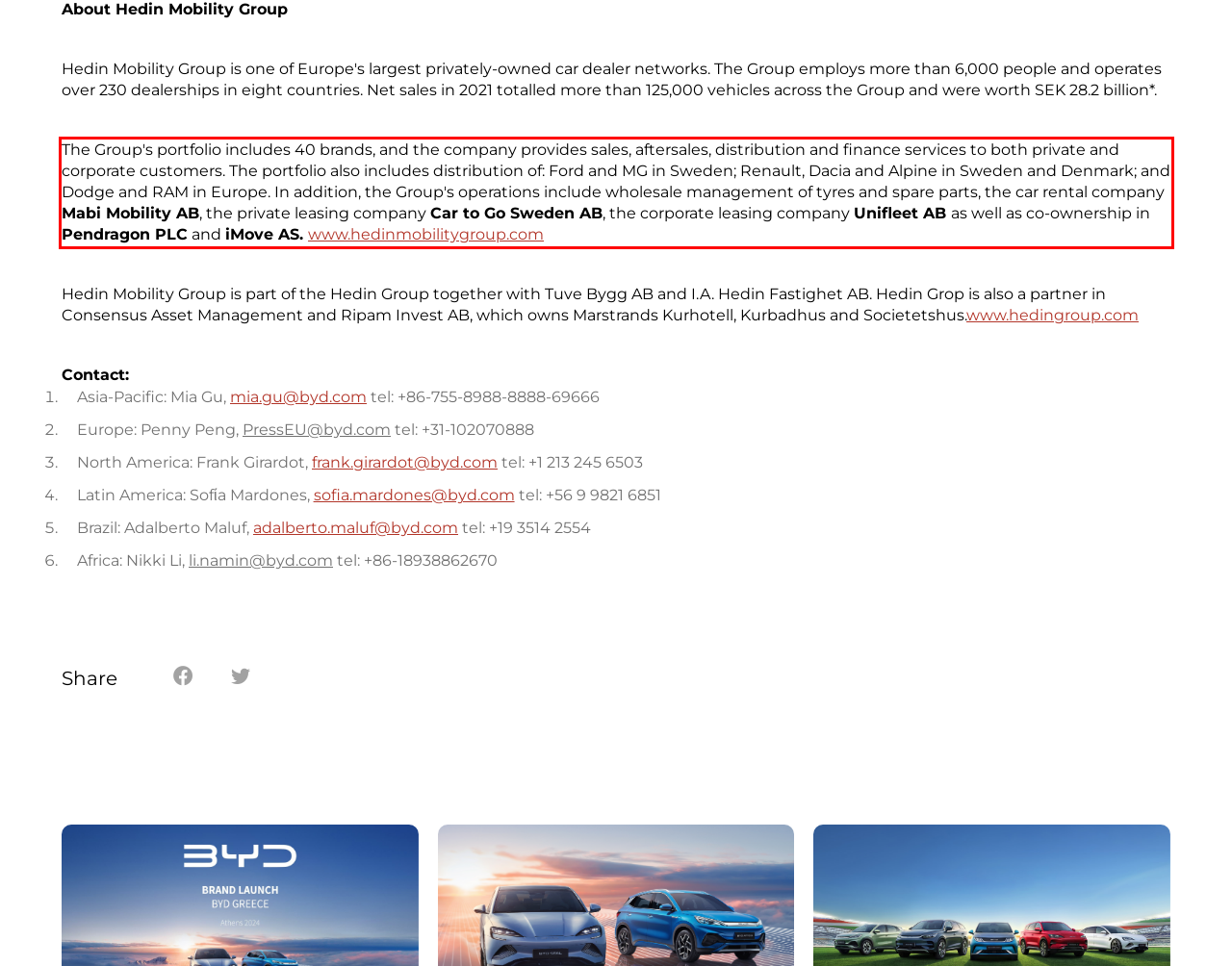Please identify and extract the text from the UI element that is surrounded by a red bounding box in the provided webpage screenshot.

The Group's portfolio includes 40 brands, and the company provides sales, aftersales, distribution and finance services to both private and corporate customers. The portfolio also includes distribution of: Ford and MG in Sweden; Renault, Dacia and Alpine in Sweden and Denmark; and Dodge and RAM in Europe. In addition, the Group's operations include wholesale management of tyres and spare parts, the car rental company Mabi Mobility AB, the private leasing company Car to Go Sweden AB, the corporate leasing company Unifleet AB as well as co-ownership in Pendragon PLC and iMove AS. www.hedinmobilitygroup.com